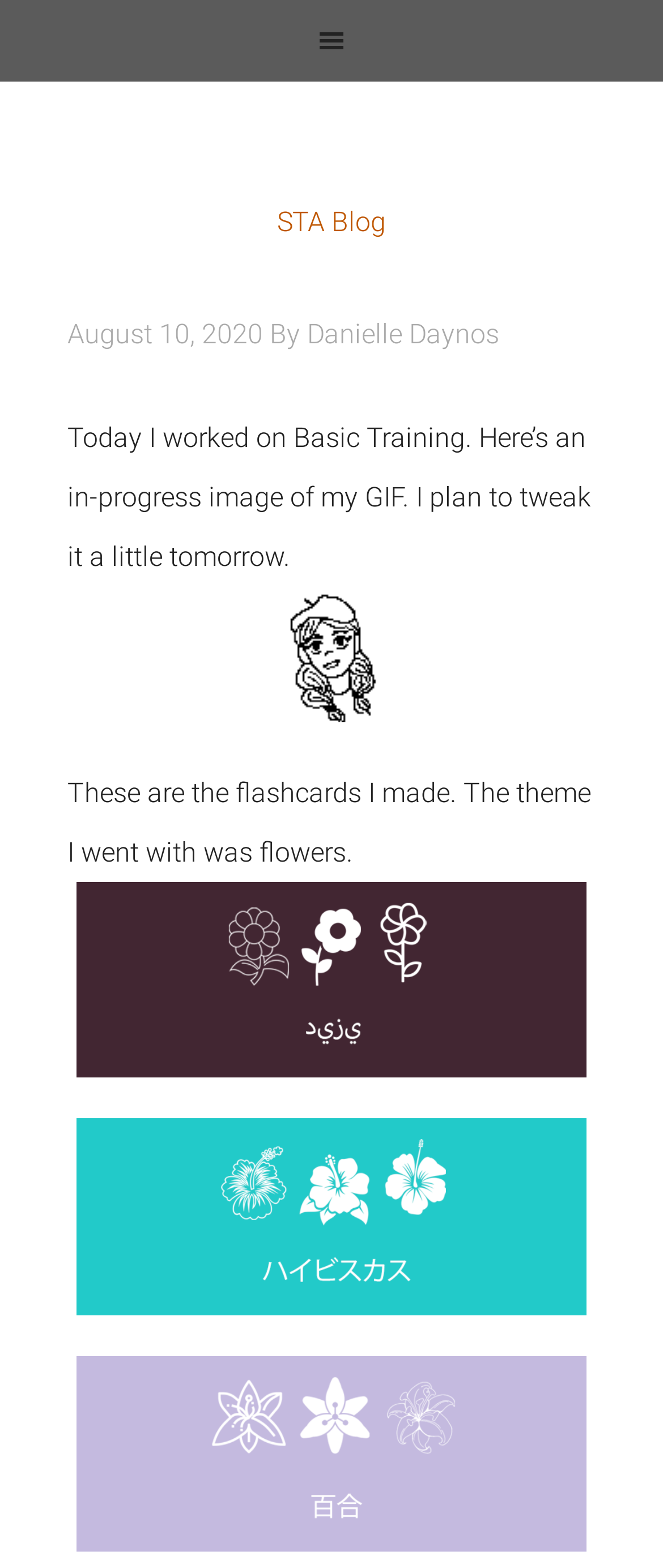Who is the author of the blog post?
Kindly give a detailed and elaborate answer to the question.

I found the author's name by looking at the link element [127] link 'Danielle Daynos' which is located next to the 'By' text [125] StaticText'By'[0.396, 0.203, 0.463, 0.223].